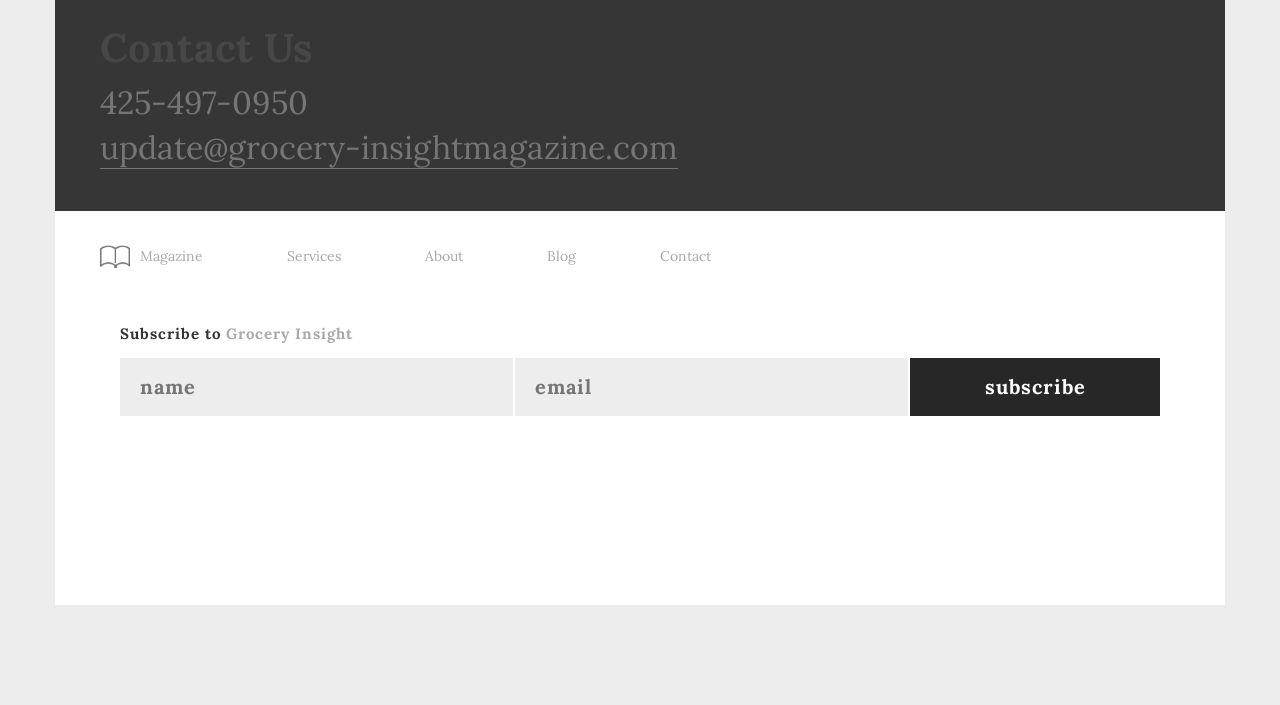How many links are in the main navigation?
Refer to the image and answer the question using a single word or phrase.

5